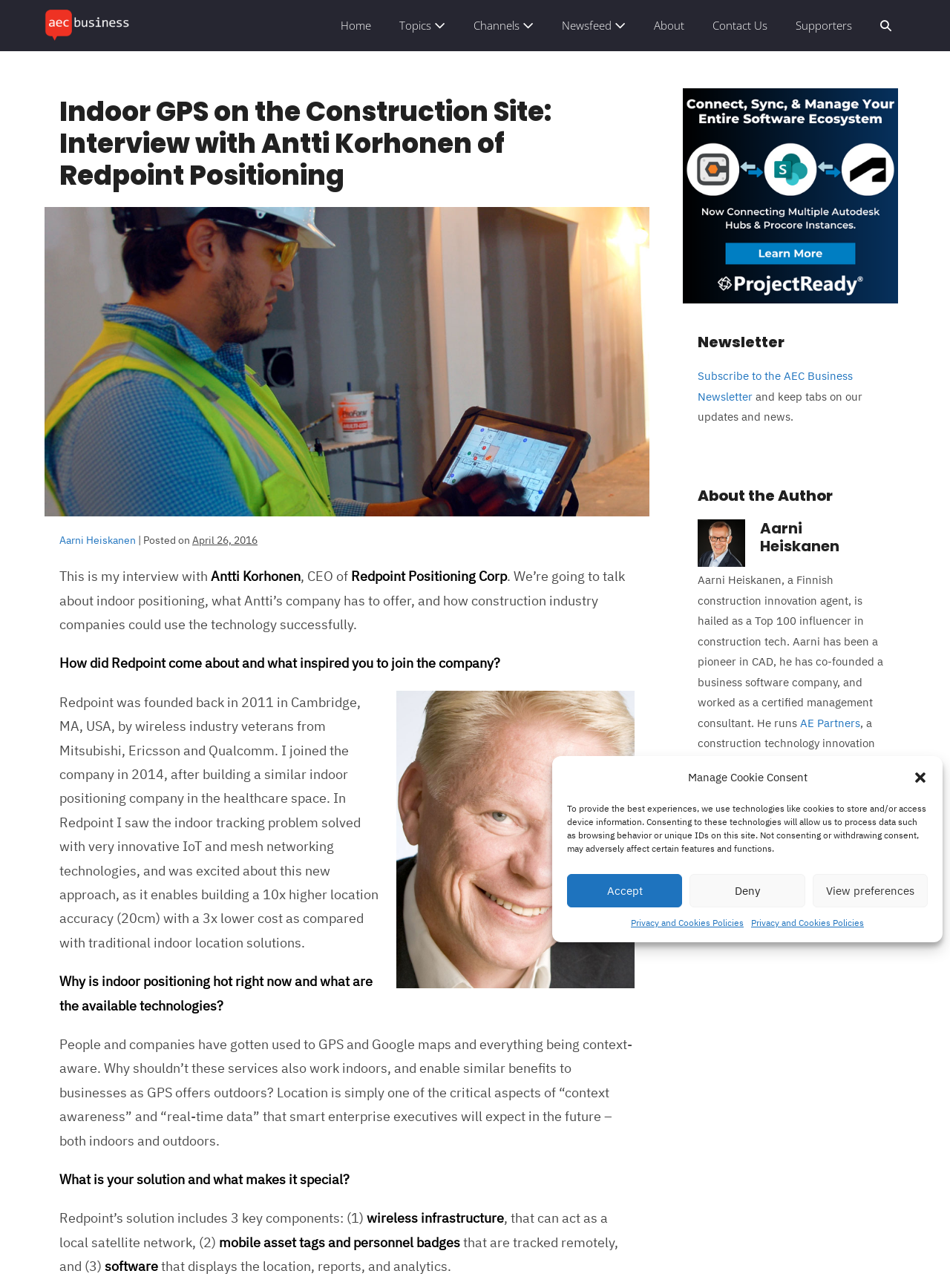Who is the author of the article?
Please answer the question with a detailed and comprehensive explanation.

The answer can be found in the 'About the Author' section where it says 'Aarni Heiskanen, a Finnish construction innovation agent, is hailed as a Top 100 influencer in construction tech.'